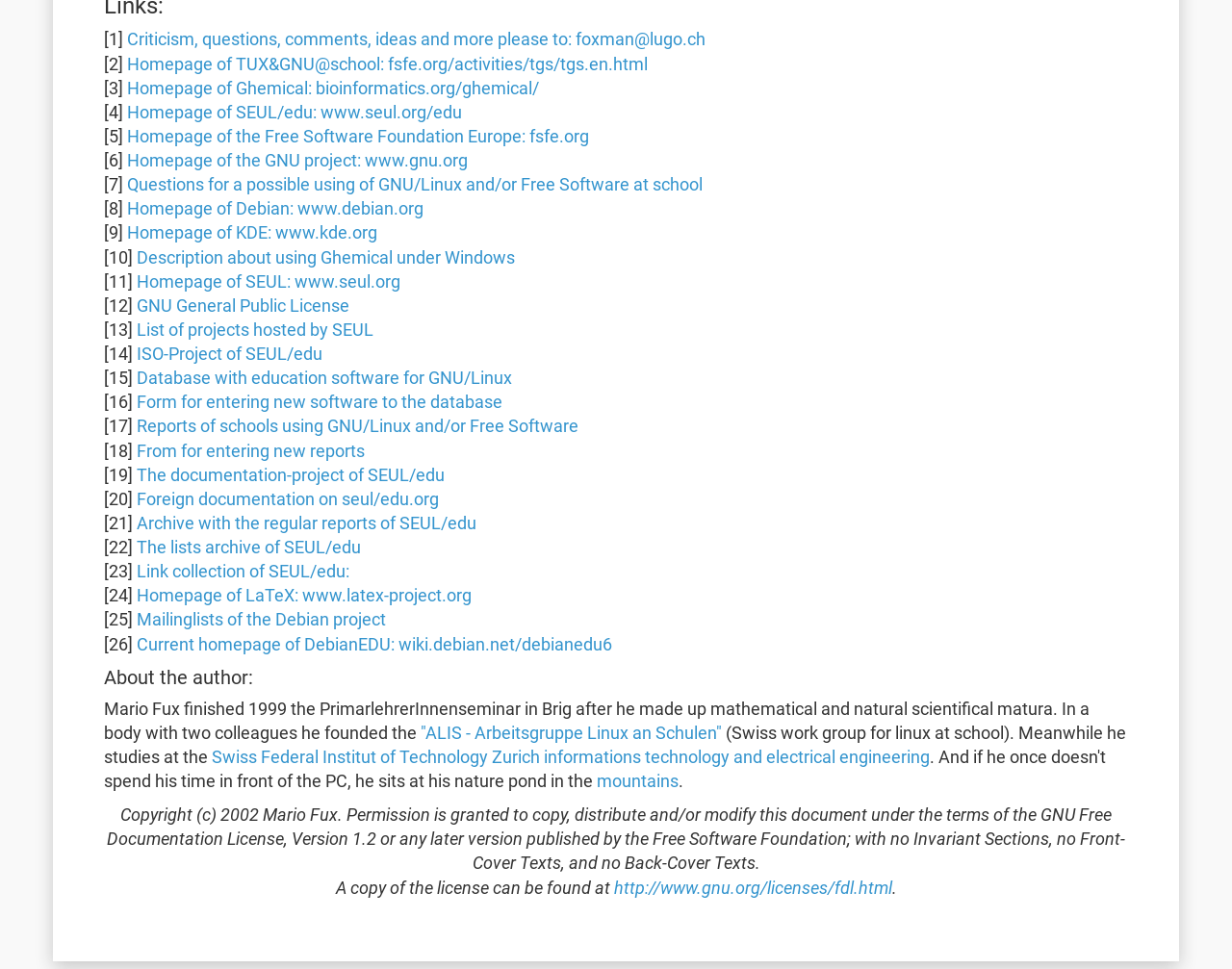How many links are on this webpage?
Based on the screenshot, provide your answer in one word or phrase.

26